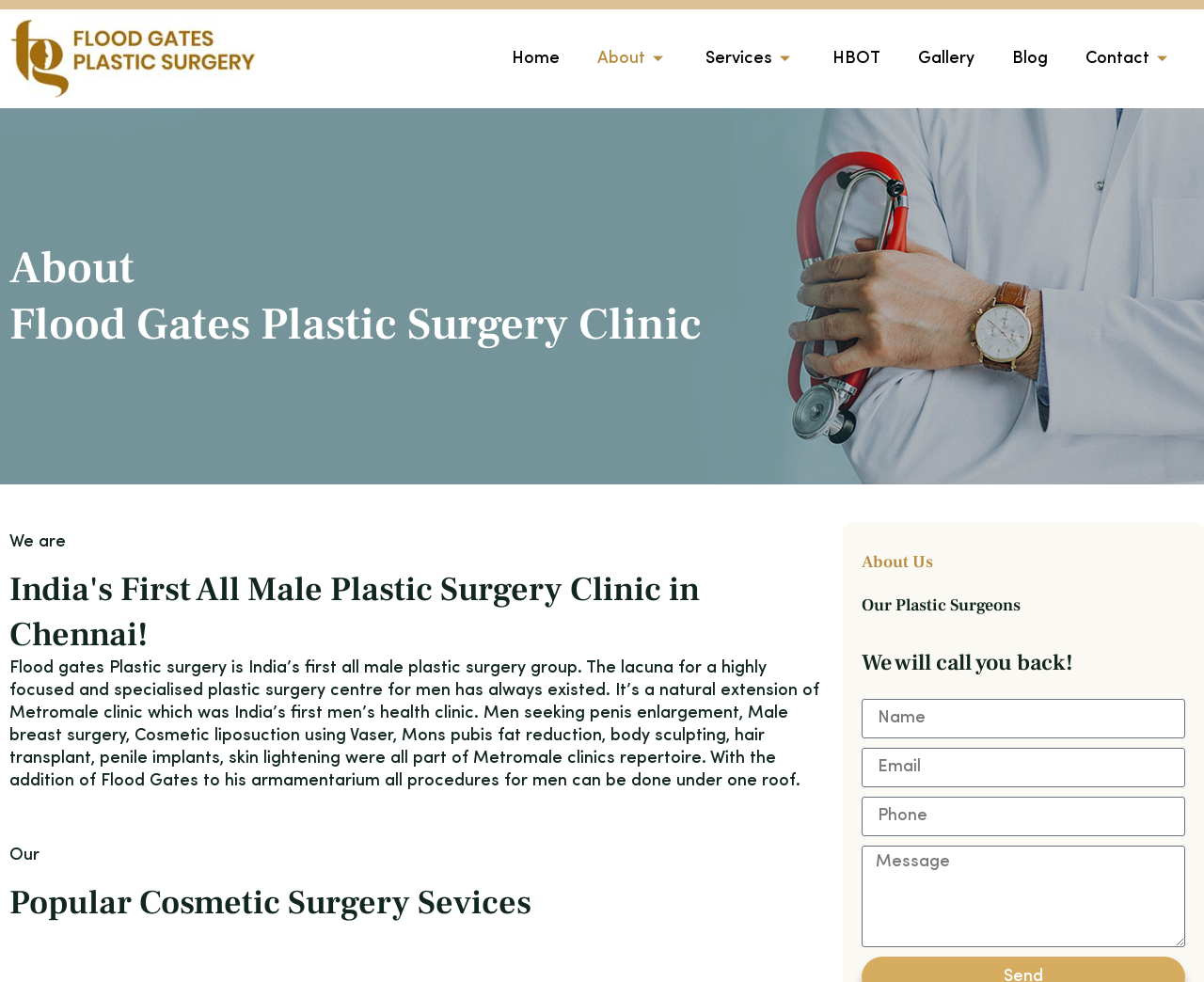Determine the bounding box coordinates of the element that should be clicked to execute the following command: "Click the About link".

[0.48, 0.019, 0.57, 0.101]